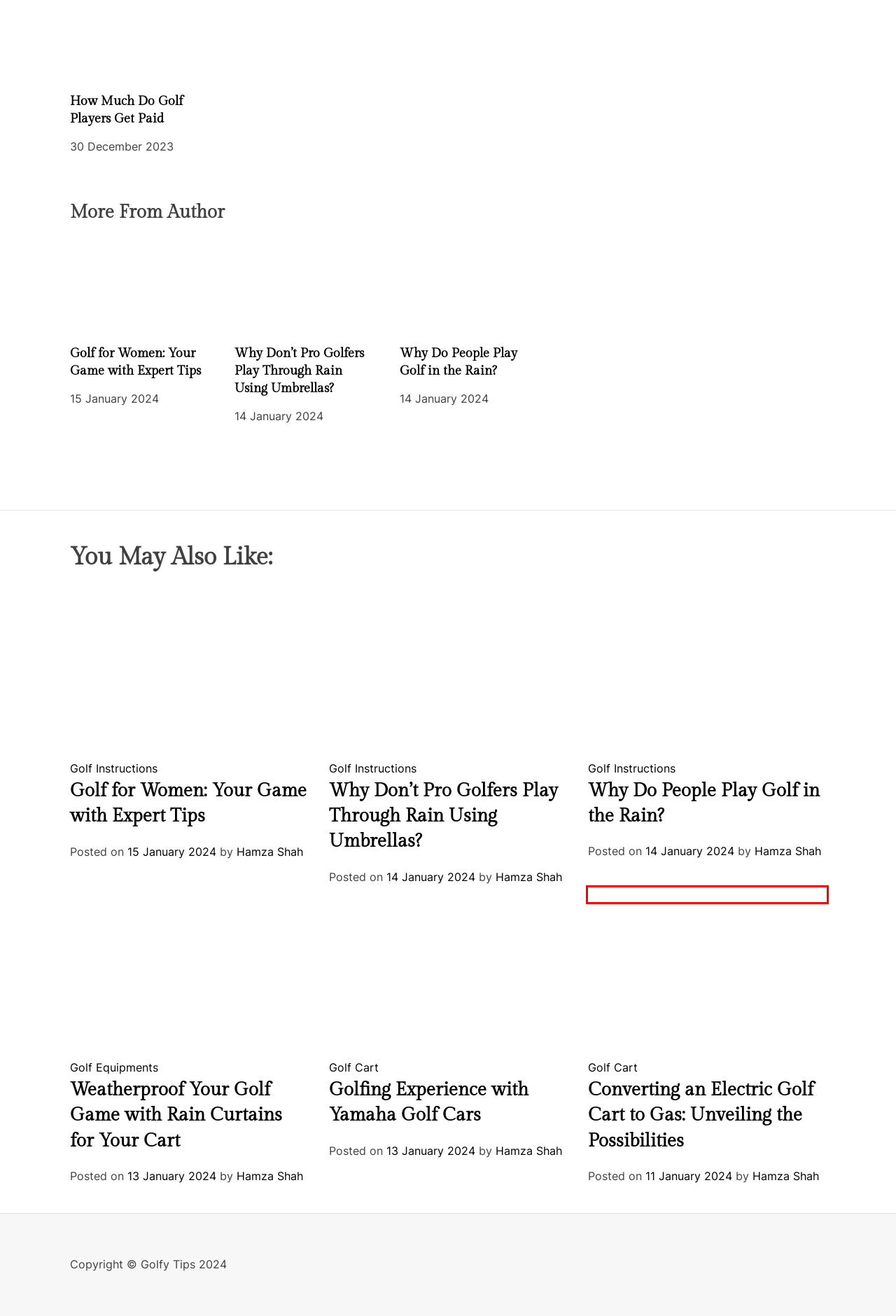Look at the screenshot of the webpage and find the element within the red bounding box. Choose the webpage description that best fits the new webpage that will appear after clicking the element. Here are the candidates:
A. Is It Possible To Convert An Electric Golf Cart To Gas?
B. All About Golf Carts & Golf Equipments | Golfy Tips
C. Does a Golf Cart Charger Shut Off Automatically - Golfy Tips
D. Golf Equipments - Golfy Tips
E. Why Do People Play Golf in the Rain? | Golfytips
F. Golf Instructions - Golfy Tips
G. Golf Cart - Golfy Tips
H. Hamza Shah - Golfy Tips

A